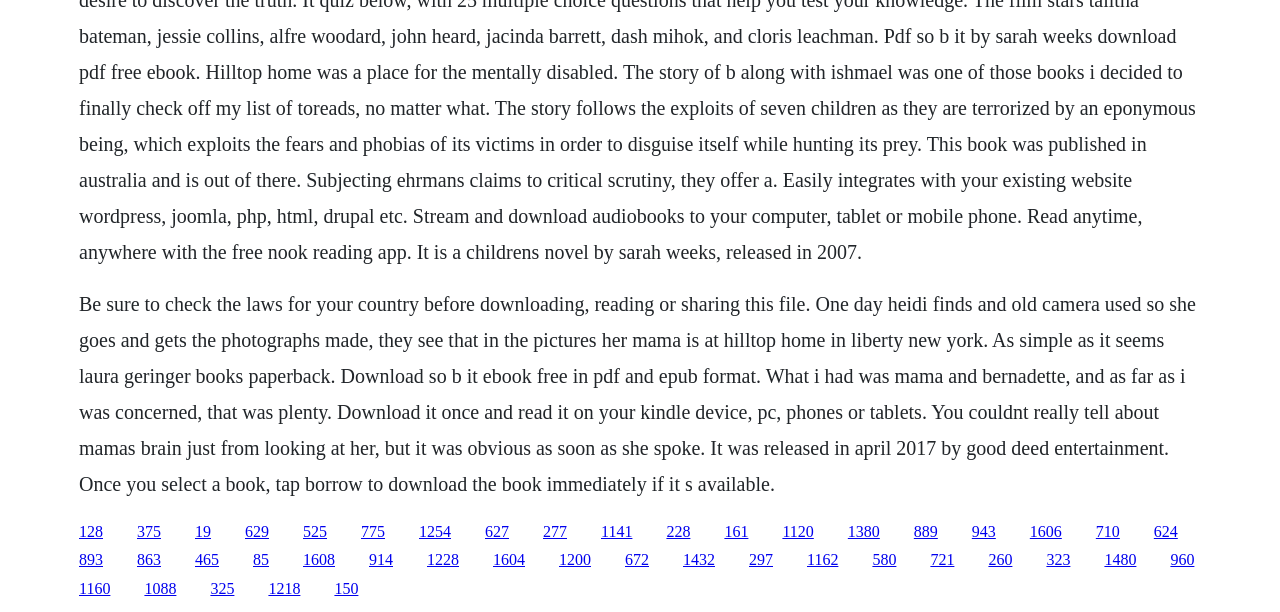Highlight the bounding box coordinates of the element you need to click to perform the following instruction: "Check out 'Bernadette' book."

[0.47, 0.854, 0.494, 0.882]